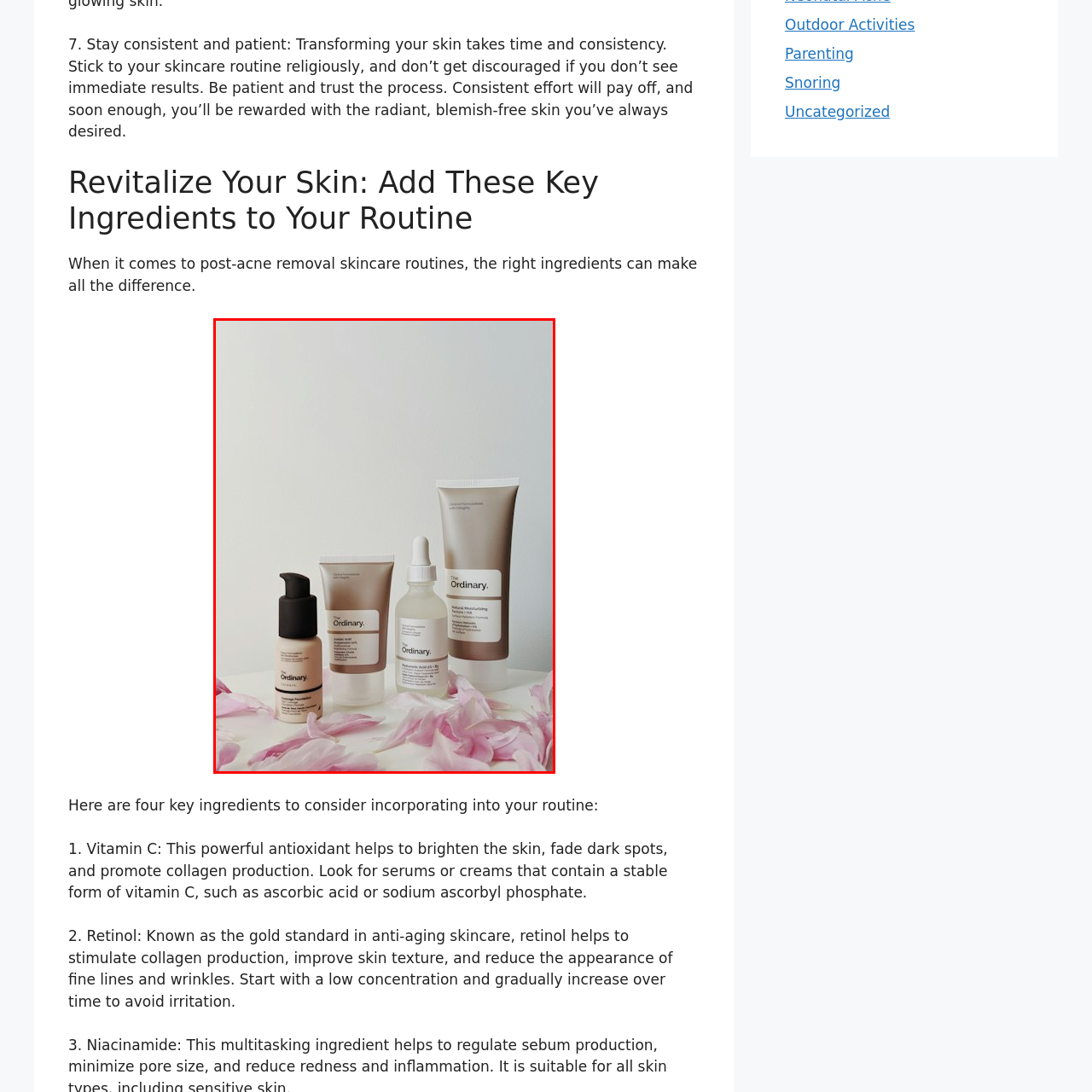Create an extensive description for the image inside the red frame.

This image showcases a collection of skincare products from The Ordinary, positioned elegantly against a soft, neutral backdrop. The lineup includes four essential items designed to enhance post-acne skincare routines. From left to right, the first product is a foundation with a pump dispenser, which offers a flawless finish. Next, a tube labeled "Hydrator" suggests hydration is a key focus of this routine. The third item is a serum housed in a sleek dropper bottle, labeled with an ingredient likely beneficial for skin healing. Finally, the image features a large tube labeled "Natural Moisturizing Factors," emphasizing the importance of moisture in skincare. Pink petals scattered in the foreground add a touch of softness and elegance, perfectly complementing the overall theme of revitalizing the skin with consistency and care. This visual representation aligns with the advice to incorporate key ingredients for achieving healthy, radiant skin post-acne.